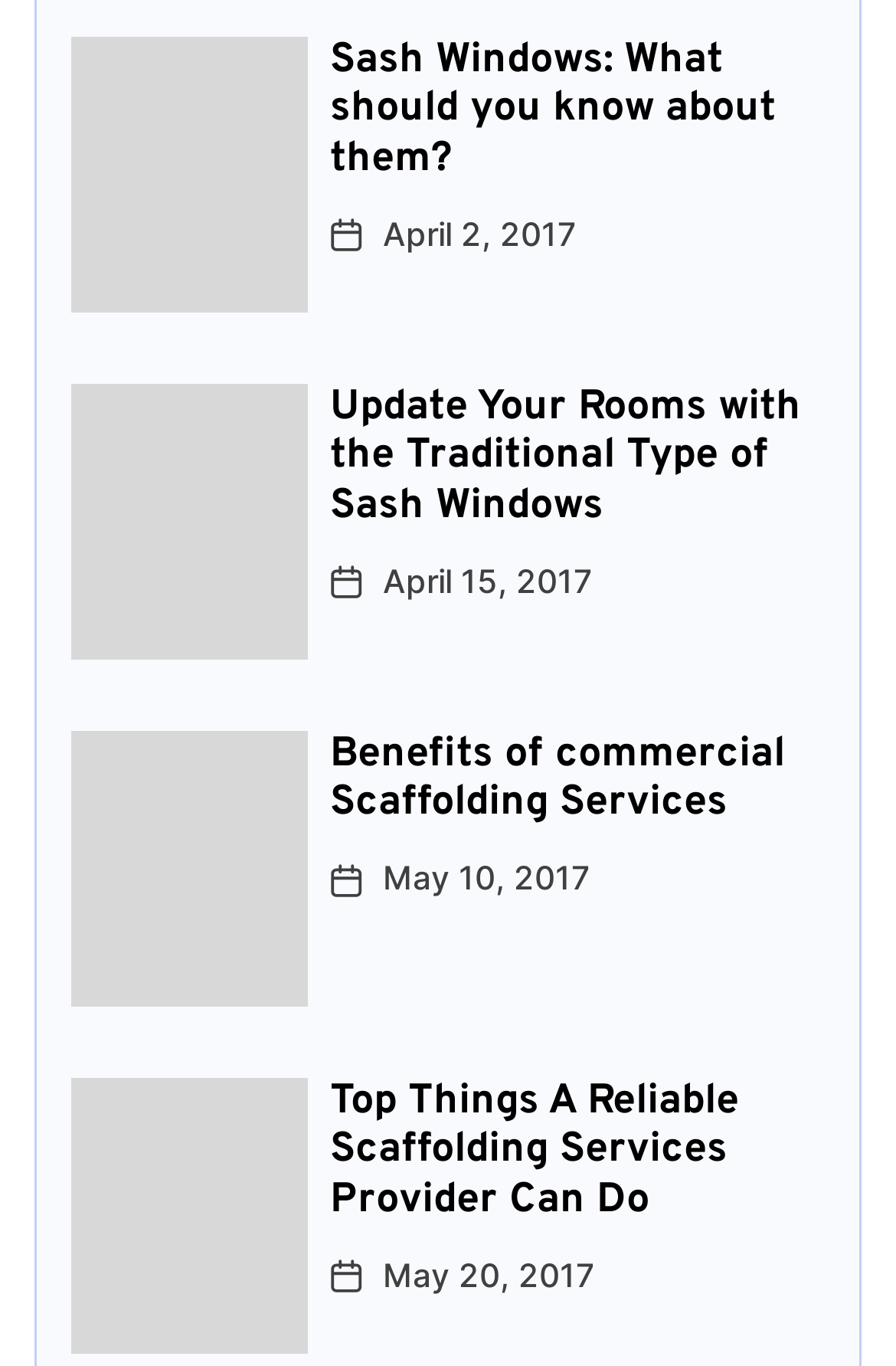Pinpoint the bounding box coordinates of the area that must be clicked to complete this instruction: "View article about Traditional Type of Sash Windows".

[0.368, 0.281, 0.92, 0.39]